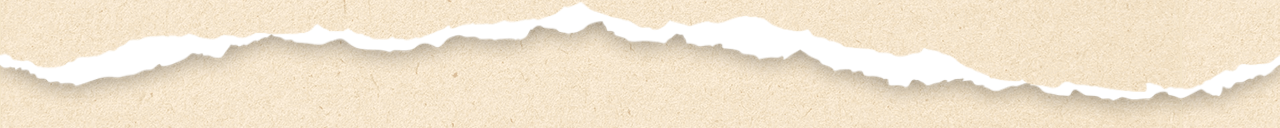Give a detailed account of what is happening in the image.

The image features a textured background that resembles torn paper, showcasing a soft beige color with delicate white edges. This design creates a rustic yet elegant aesthetic, making it an ideal backdrop for various content, such as recipes, notes, or creative projects. The gentle curves of the tear add a dynamic element, contributing to an organic and inviting feel, perfect for enhancing the presentation of written materials or decorative elements.